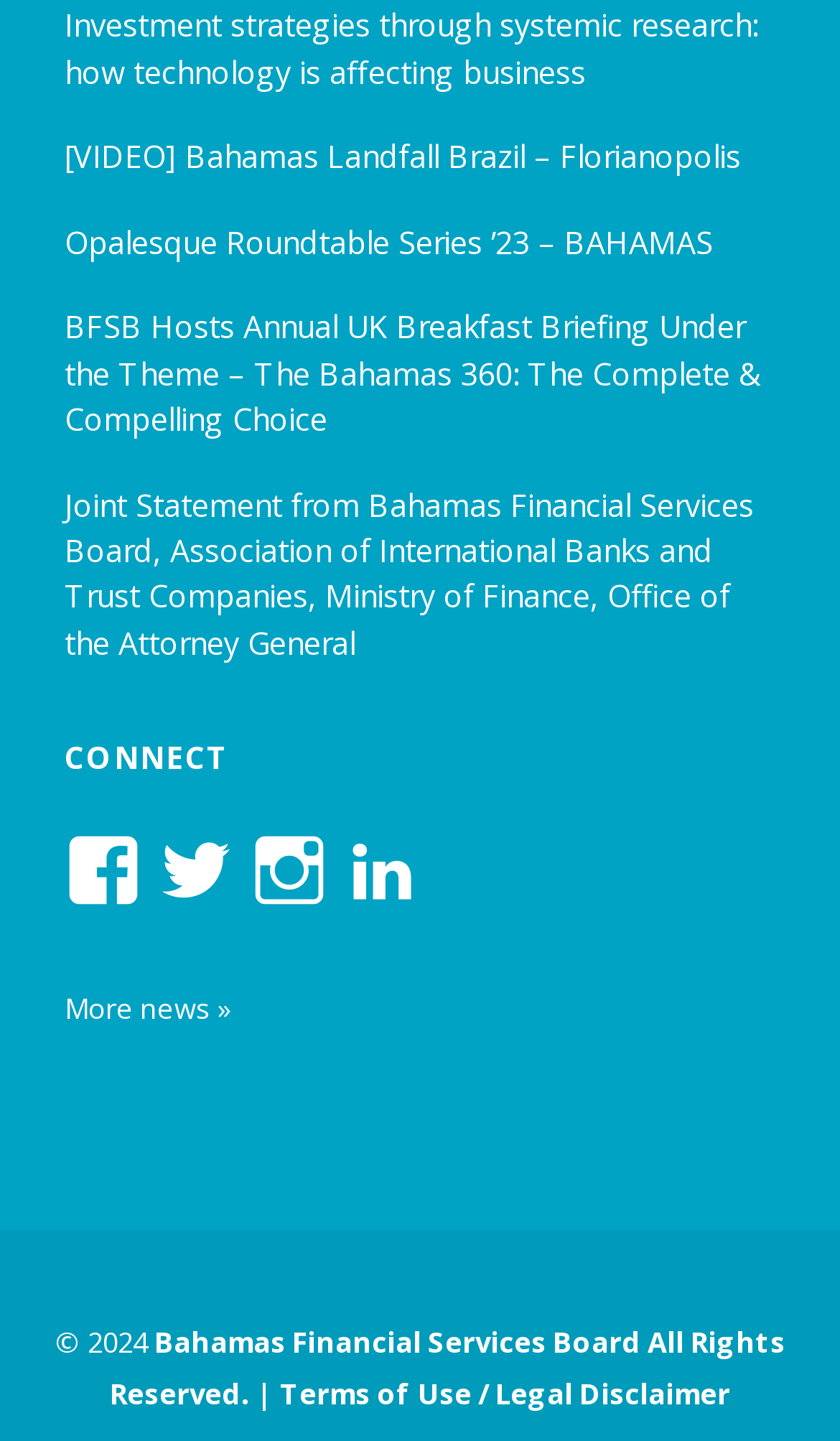Extract the bounding box coordinates for the UI element described as: "Instagram".

[0.298, 0.563, 0.39, 0.644]